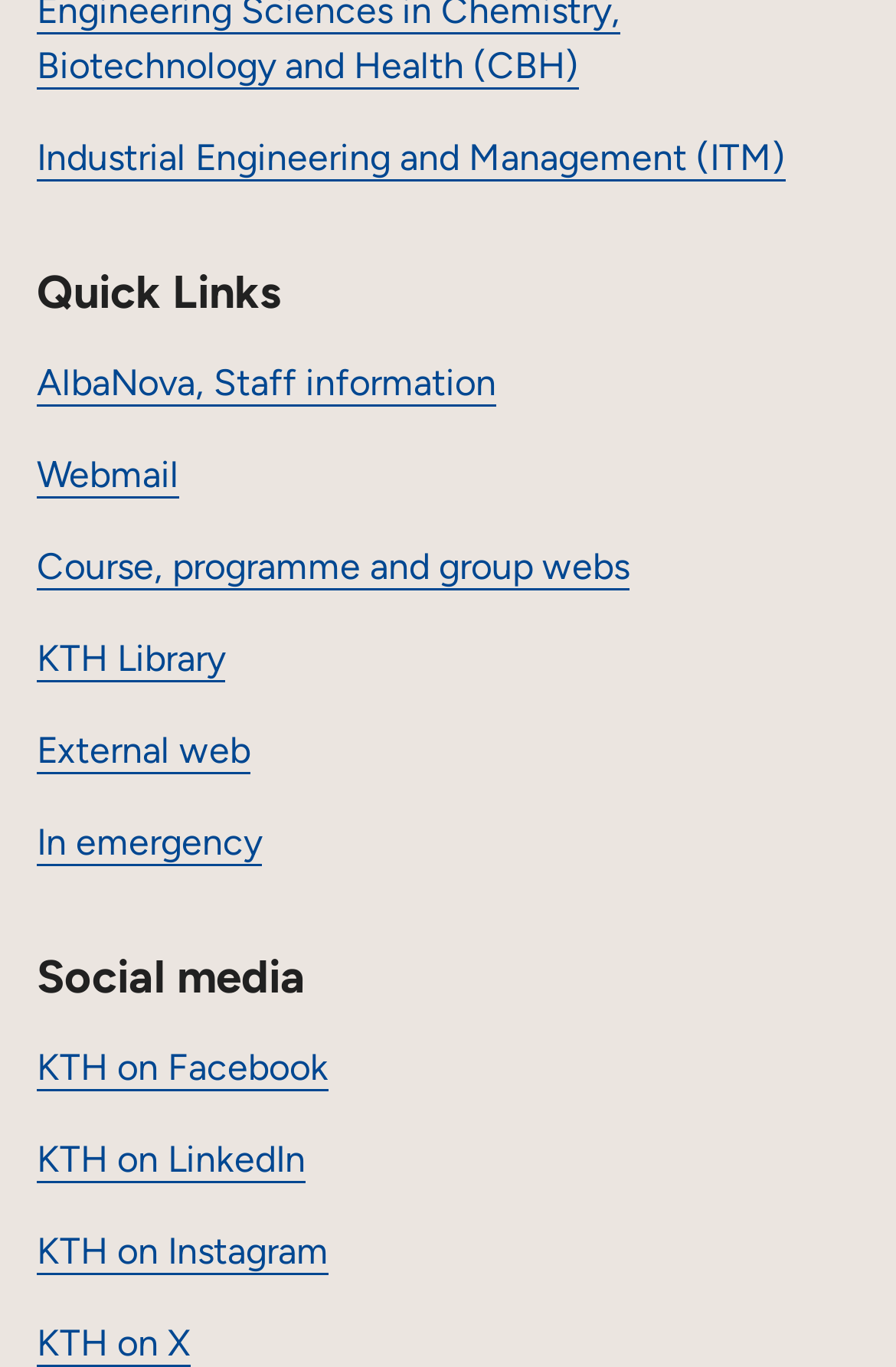How many social media links are there?
Based on the screenshot, respond with a single word or phrase.

4